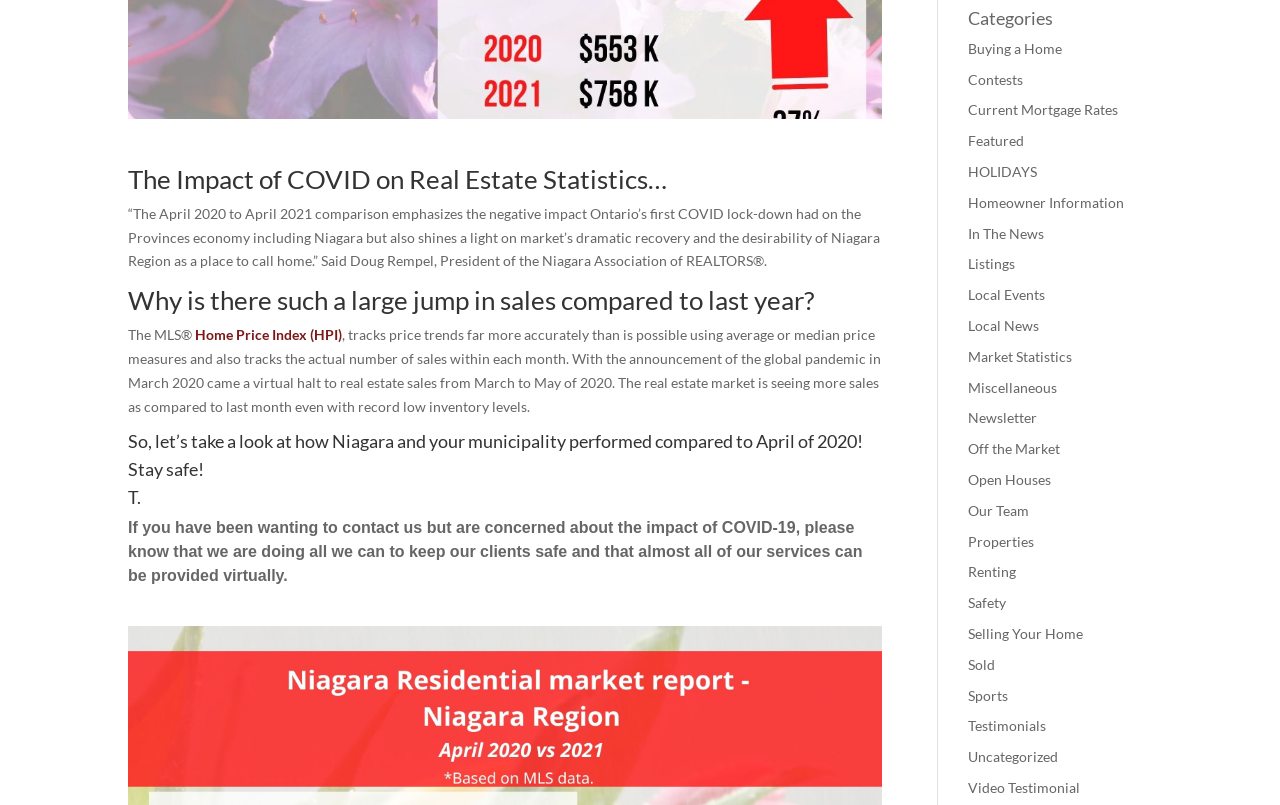Provide the bounding box coordinates, formatted as (top-left x, top-left y, bottom-right x, bottom-right y), with all values being floating point numbers between 0 and 1. Identify the bounding box of the UI element that matches the description: Contests

[0.756, 0.088, 0.799, 0.109]